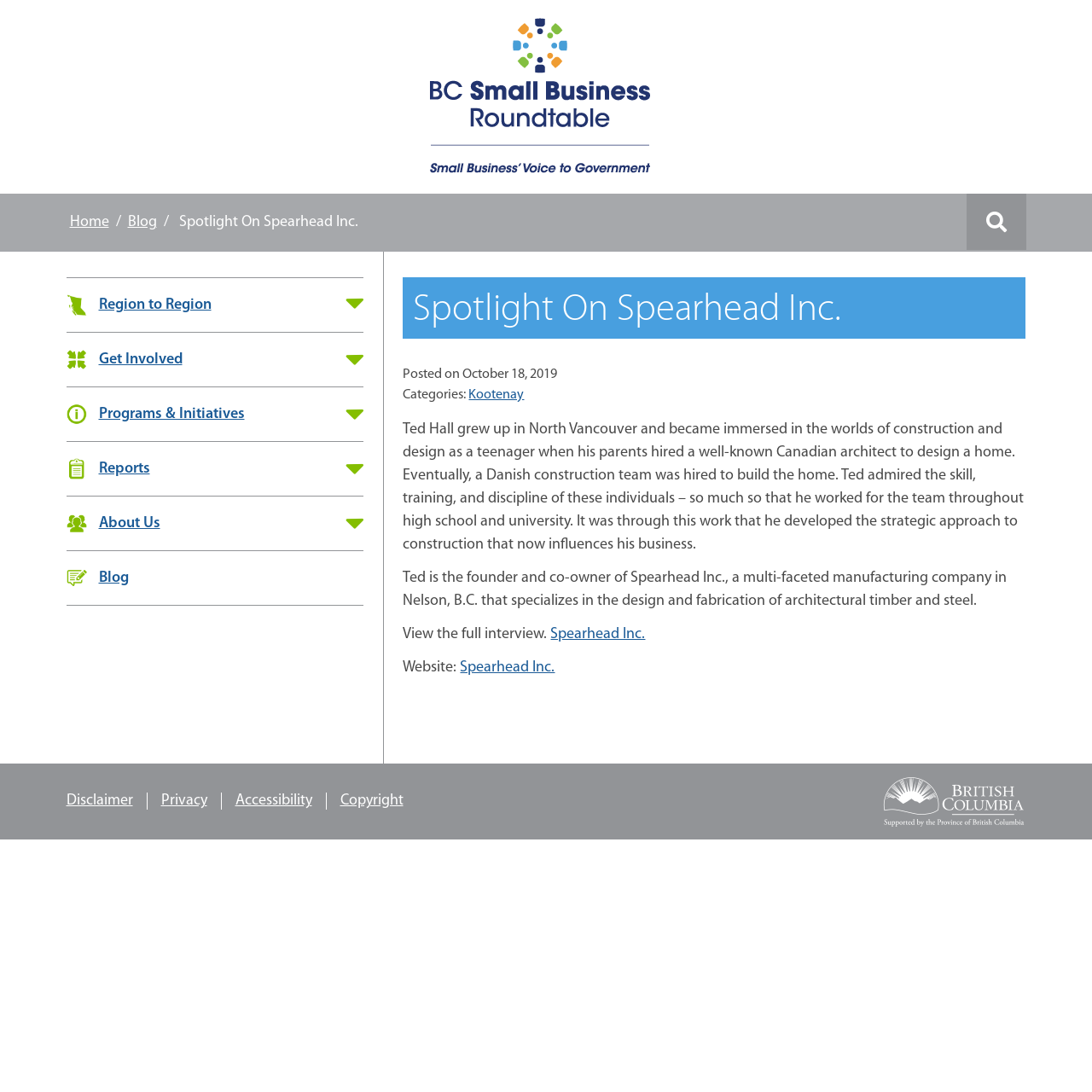Please specify the bounding box coordinates of the clickable region necessary for completing the following instruction: "Explore the Blog section". The coordinates must consist of four float numbers between 0 and 1, i.e., [left, top, right, bottom].

[0.117, 0.196, 0.143, 0.211]